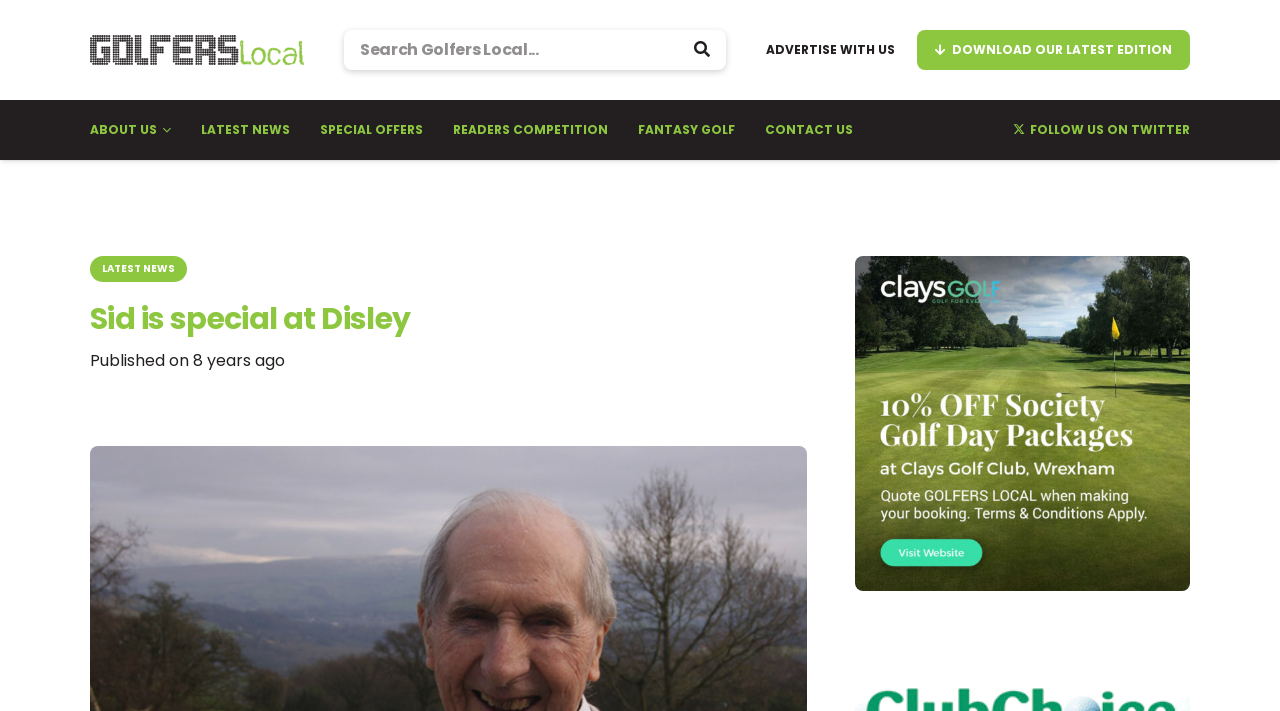Based on the description "Communication tips", find the bounding box of the specified UI element.

None